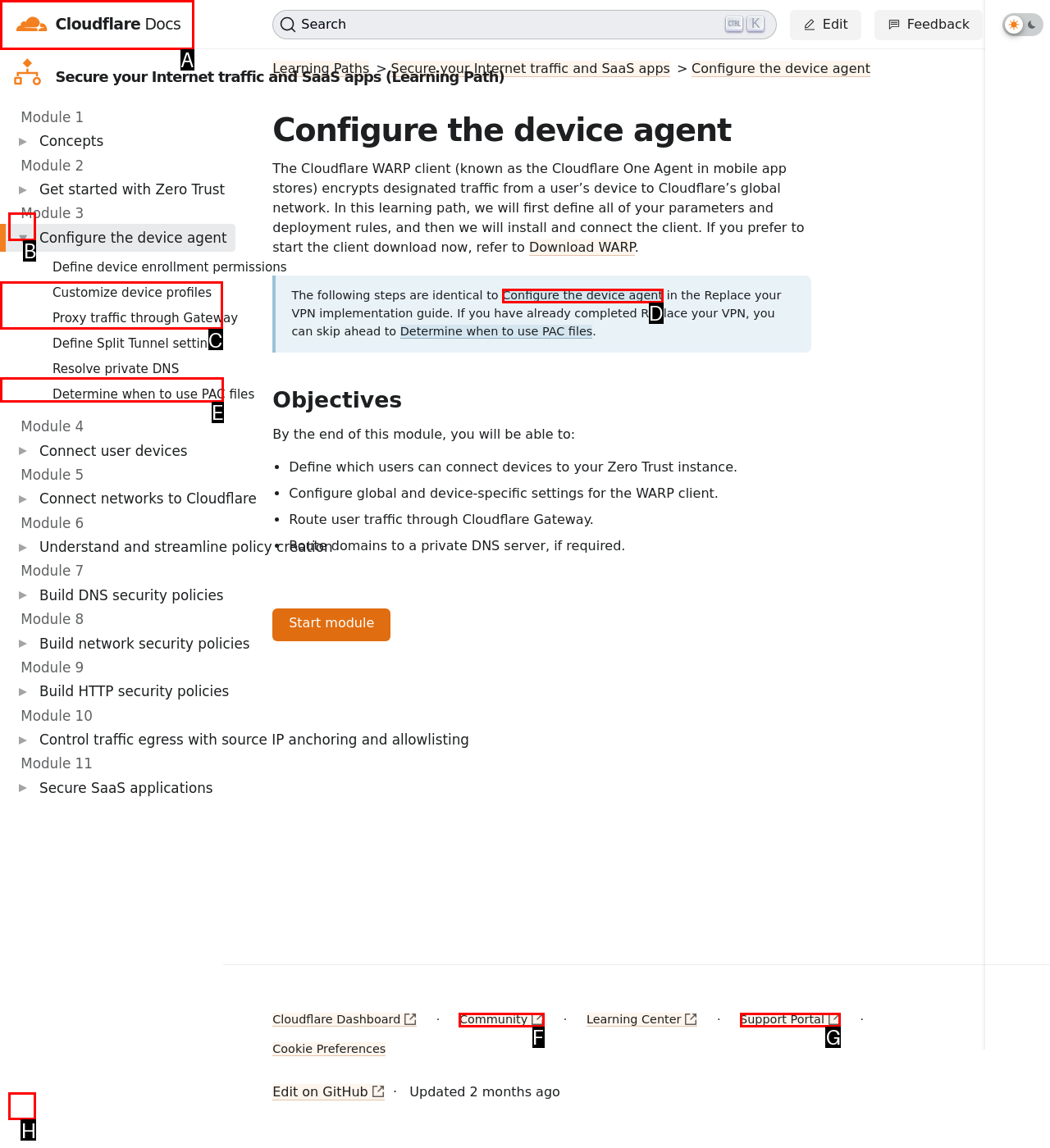Point out the option that needs to be clicked to fulfill the following instruction: Click on the 'Configure the device agent' link
Answer with the letter of the appropriate choice from the listed options.

C